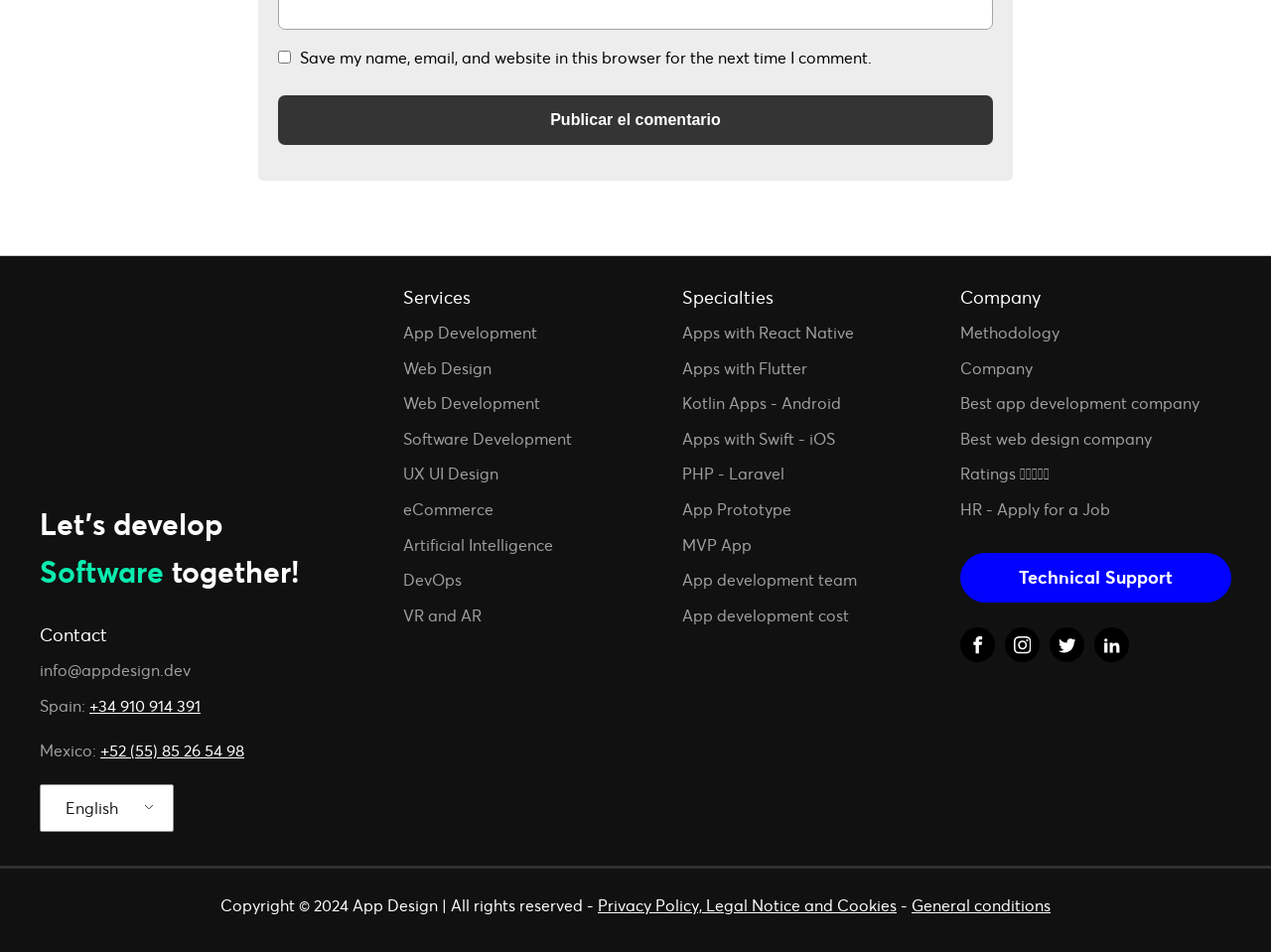Please determine the bounding box coordinates of the area that needs to be clicked to complete this task: 'Contact through email'. The coordinates must be four float numbers between 0 and 1, formatted as [left, top, right, bottom].

[0.031, 0.691, 0.15, 0.718]